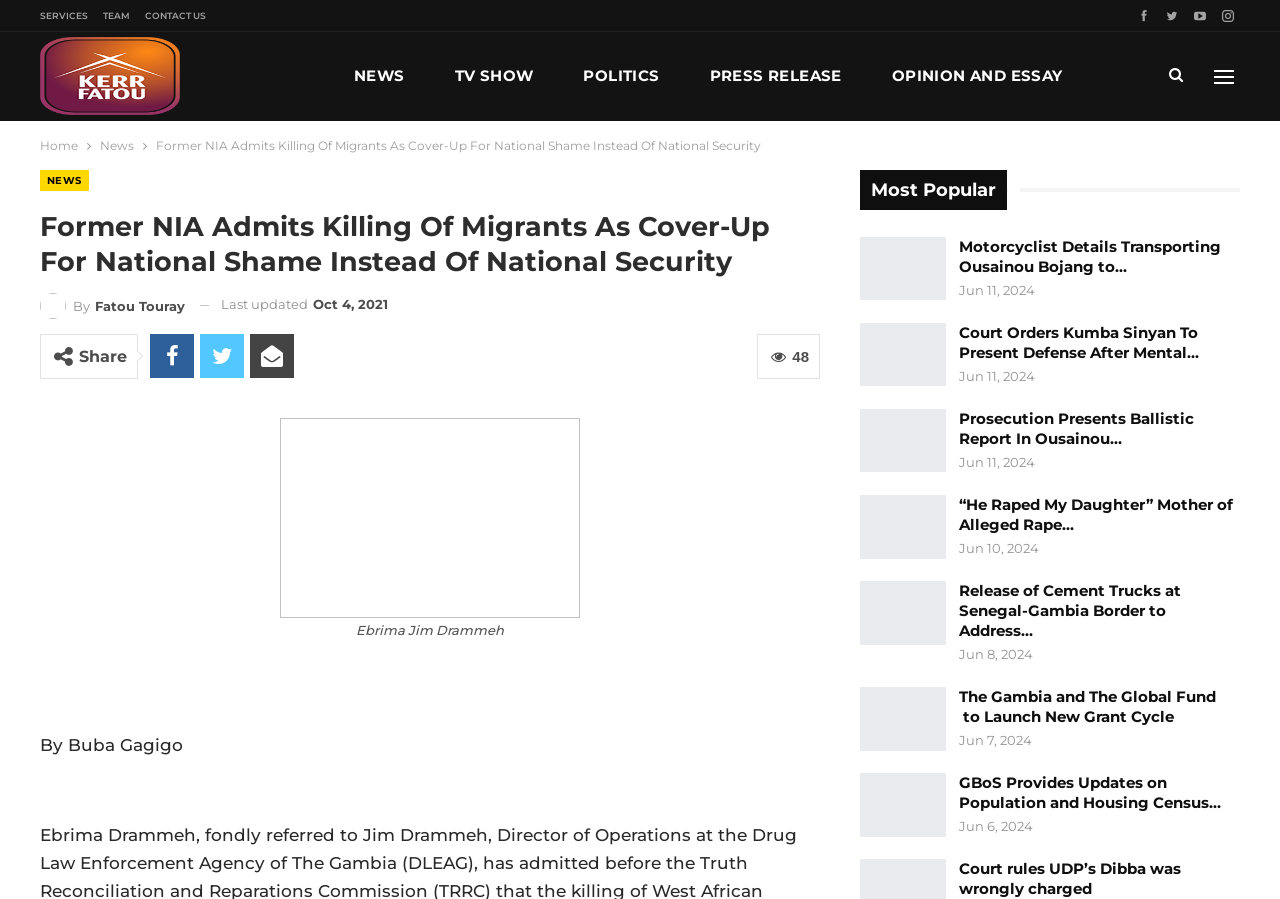Produce an elaborate caption capturing the essence of the webpage.

This webpage is an online news article from Kerr Fatou Online Media House. At the top, there are several links to different sections of the website, including "SERVICES", "TEAM", "CONTACT US", and various news categories like "NEWS", "TV SHOW", "POLITICS", and "SPORTS". 

Below these links, there is a navigation bar with breadcrumbs, showing the current page's location in the website's hierarchy. The main article's title, "Former NIA Admits Killing Of Migrants As Cover-Up For National Shame Instead Of National Security", is displayed prominently, along with the author's name, "By Buba Gagigo Ebrima Drammeh", and the date "Oct 4, 2021". 

To the right of the title, there are social media sharing links and a "Share" button. Below the title, there is a figure with a caption "Ebrima Jim Drammeh". The article's content is not explicitly described, but it appears to be a news story about a former NIA official's admission.

On the right side of the page, there is a section with links to other popular news articles, each with a title and a date. These articles have titles such as "Motorcyclist Details Transporting Ousainou Bojang to…", "Court Orders Kumba Sinyan To Present Defense After Mental…", and "Release of Cement Trucks at Senegal-Gambia Border to Address…".